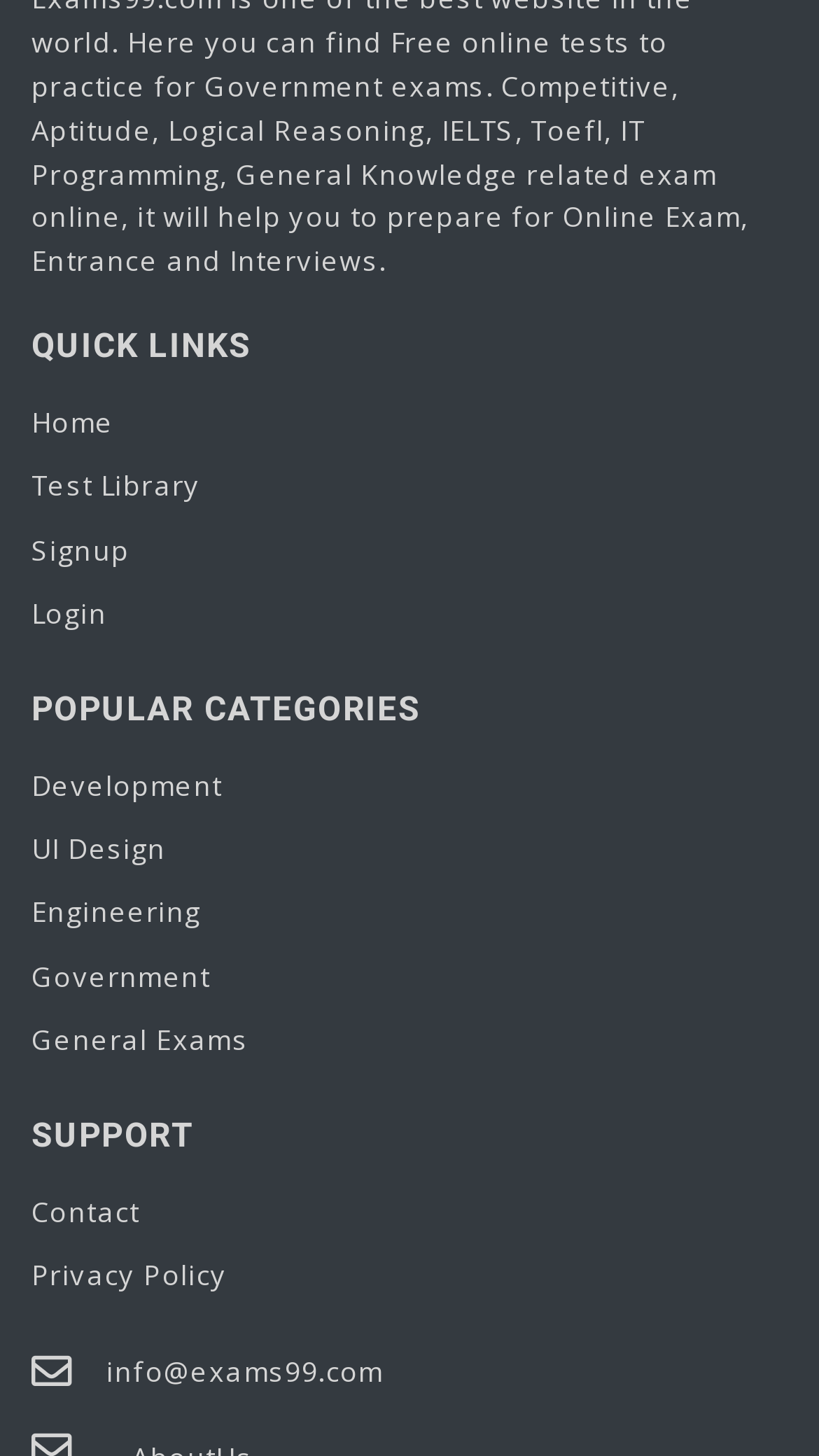Refer to the screenshot and give an in-depth answer to this question: What type of resources are available on this website?

The webpage provides links to 'Test Library' and various categories of exams, which suggests that the website offers resources related to tests and exams. The website may provide practice tests, study materials, or other resources for exam preparation.